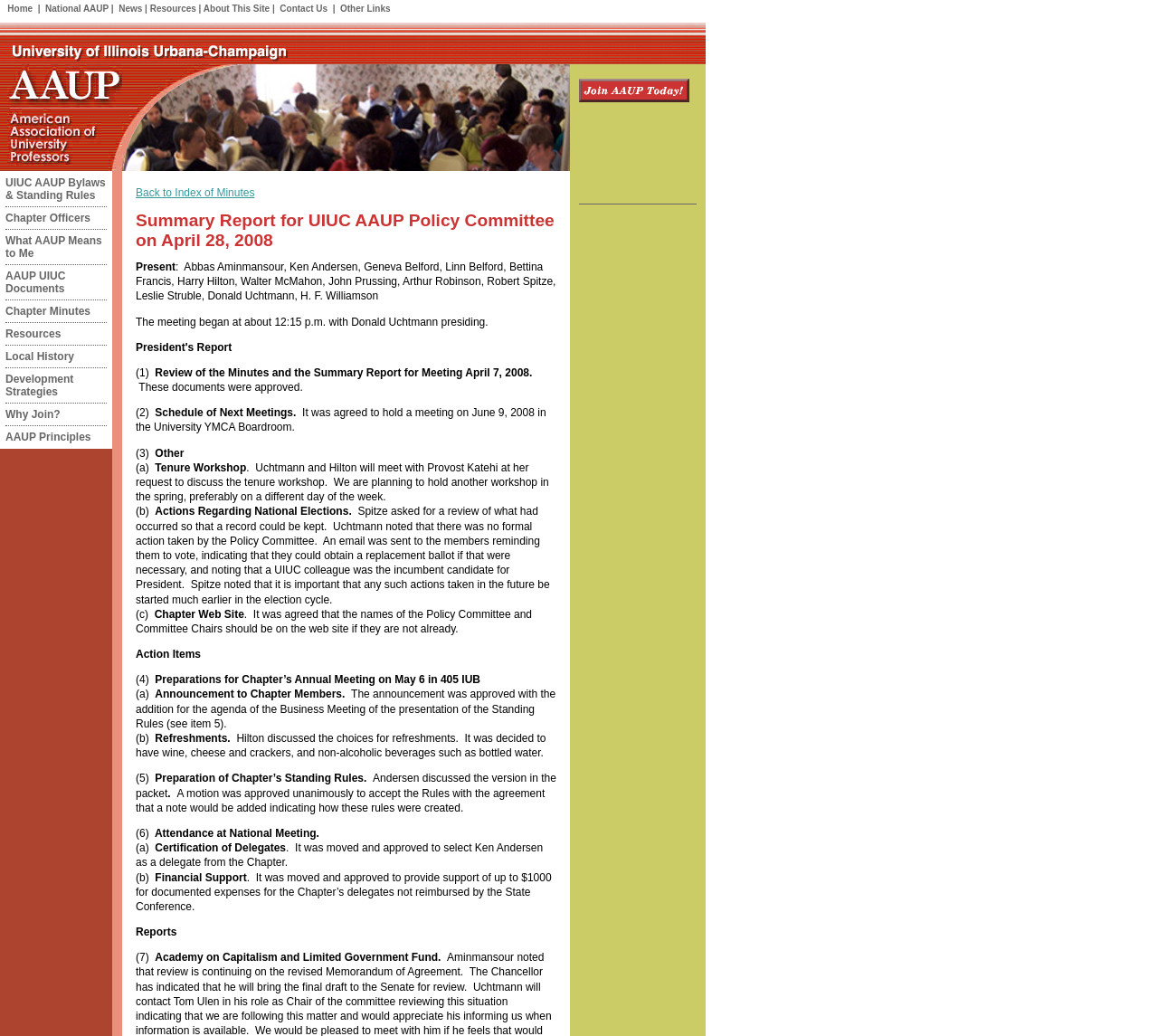Extract the bounding box coordinates of the UI element described: "Local History". Provide the coordinates in the format [left, top, right, bottom] with values ranging from 0 to 1.

[0.005, 0.338, 0.064, 0.35]